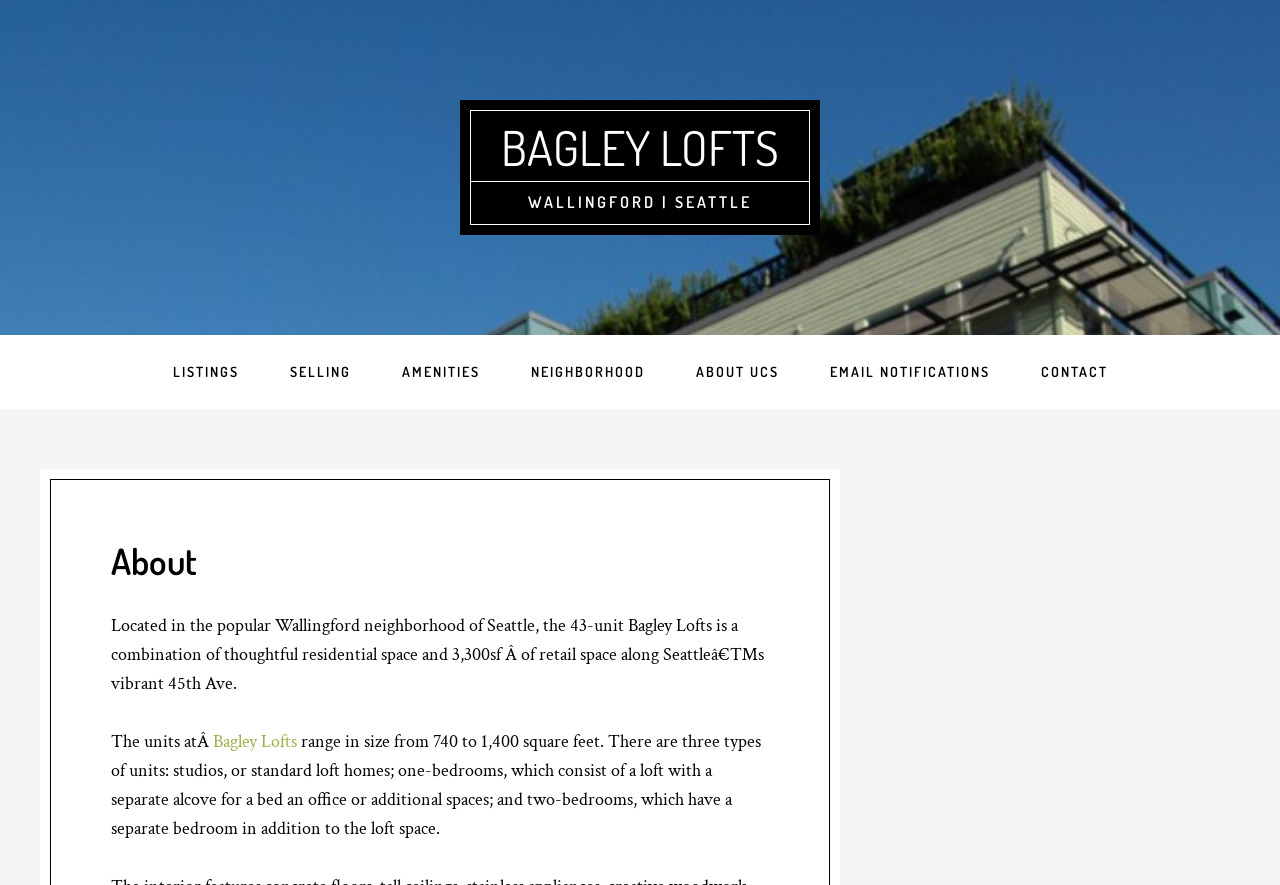What is the neighborhood of Bagley Lofts?
Please give a detailed answer to the question using the information shown in the image.

I found the answer by looking at the static text element 'WALLINGFORD | SEATTLE' which is located at the top of the page, indicating the neighborhood and city of the Bagley Lofts.